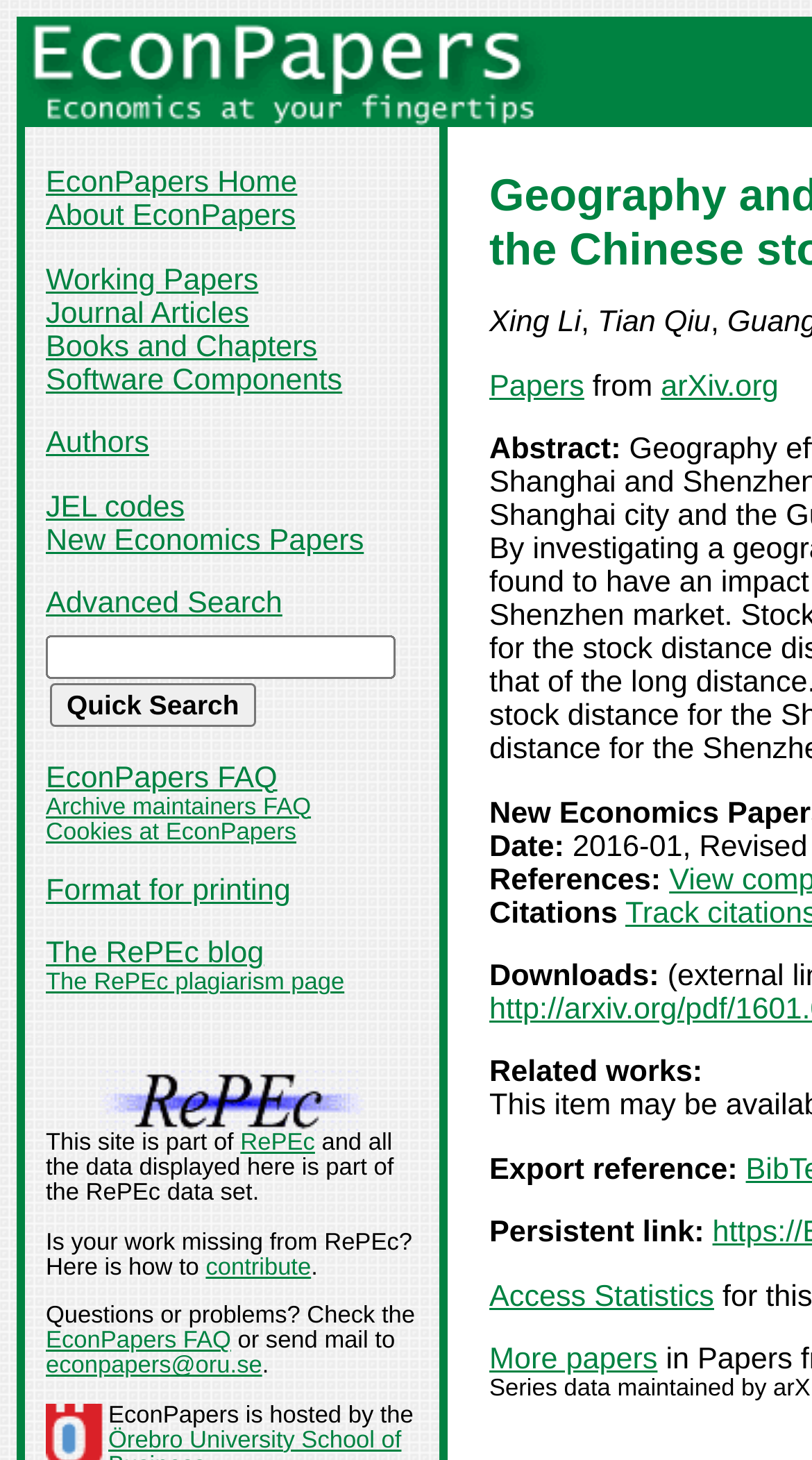Please identify the bounding box coordinates of the clickable area that will allow you to execute the instruction: "Access Statistics".

[0.603, 0.877, 0.879, 0.9]